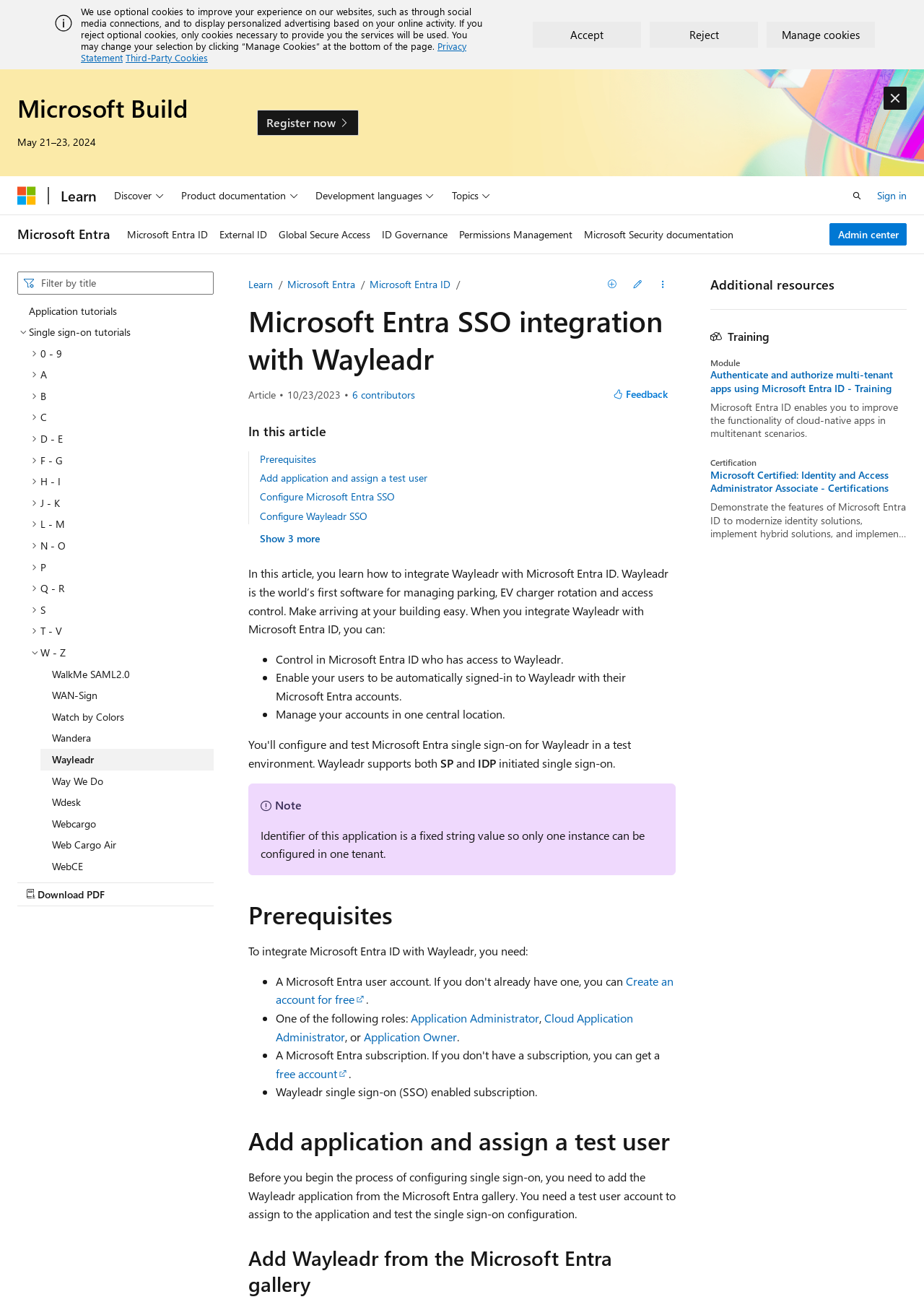What is the name of the section that lists various application tutorials?
Provide a detailed answer to the question using information from the image.

The section that lists various application tutorials is called the 'Table of contents', as indicated by the label on the left side of the page. This section appears to be a navigation menu that provides access to different tutorials and guides.